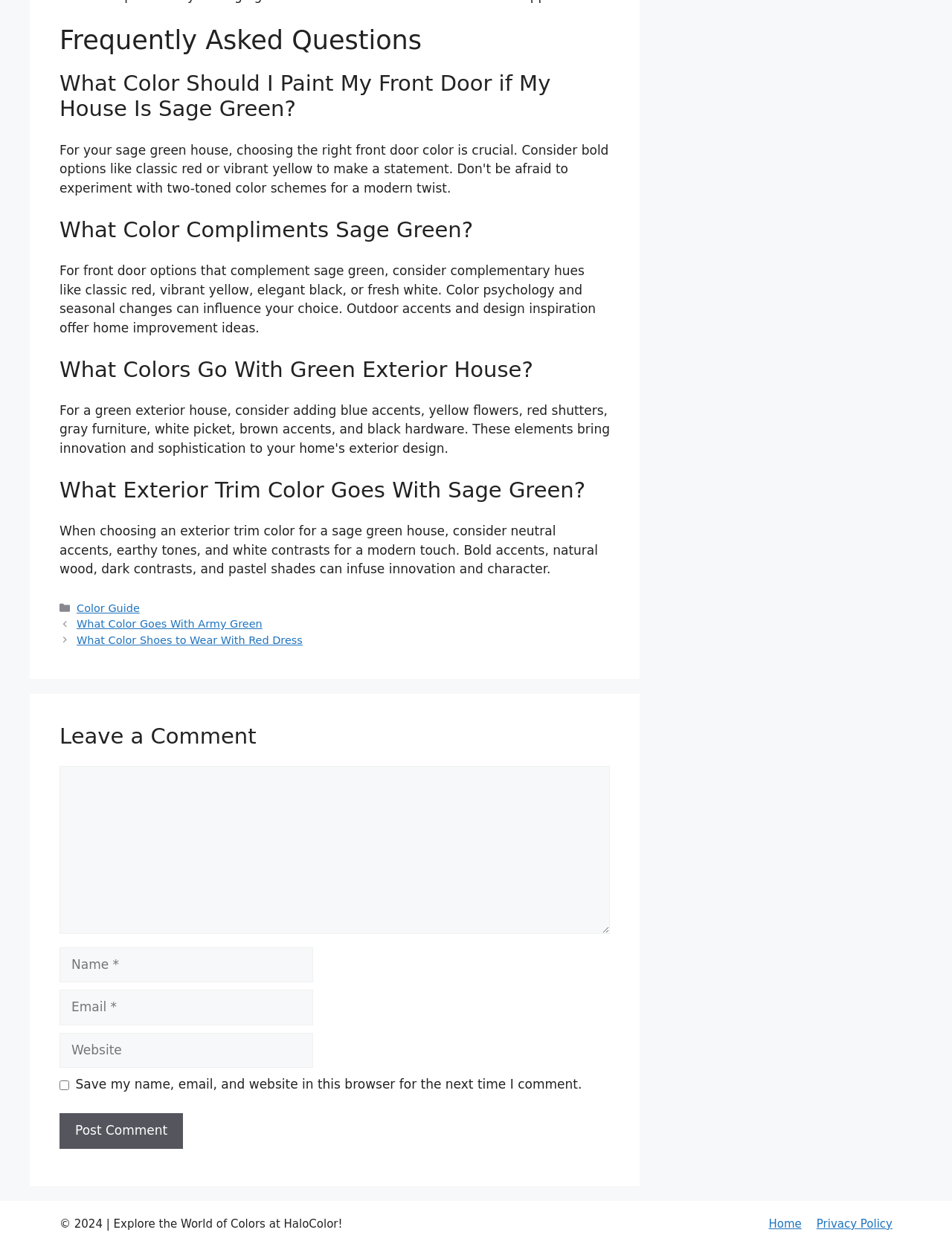Identify the bounding box coordinates for the element that needs to be clicked to fulfill this instruction: "Click on the 'Home' link". Provide the coordinates in the format of four float numbers between 0 and 1: [left, top, right, bottom].

[0.807, 0.976, 0.842, 0.987]